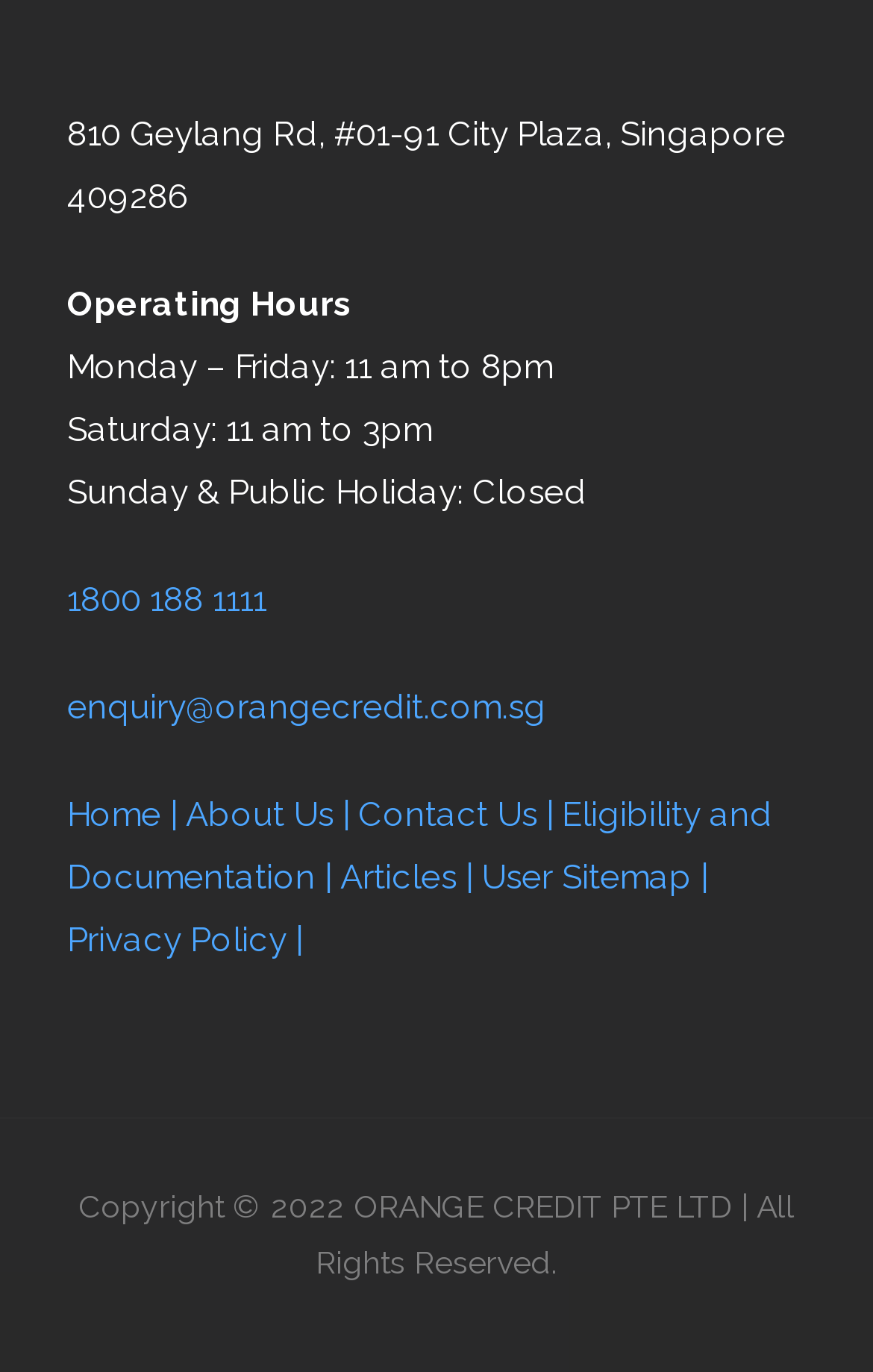Please provide a comprehensive response to the question based on the details in the image: What are the operating hours on Saturday?

I found the operating hours by looking at the static text elements that list the operating hours for each day of the week. The element that lists the Saturday hours says 'Saturday: 11 am to 3pm'.